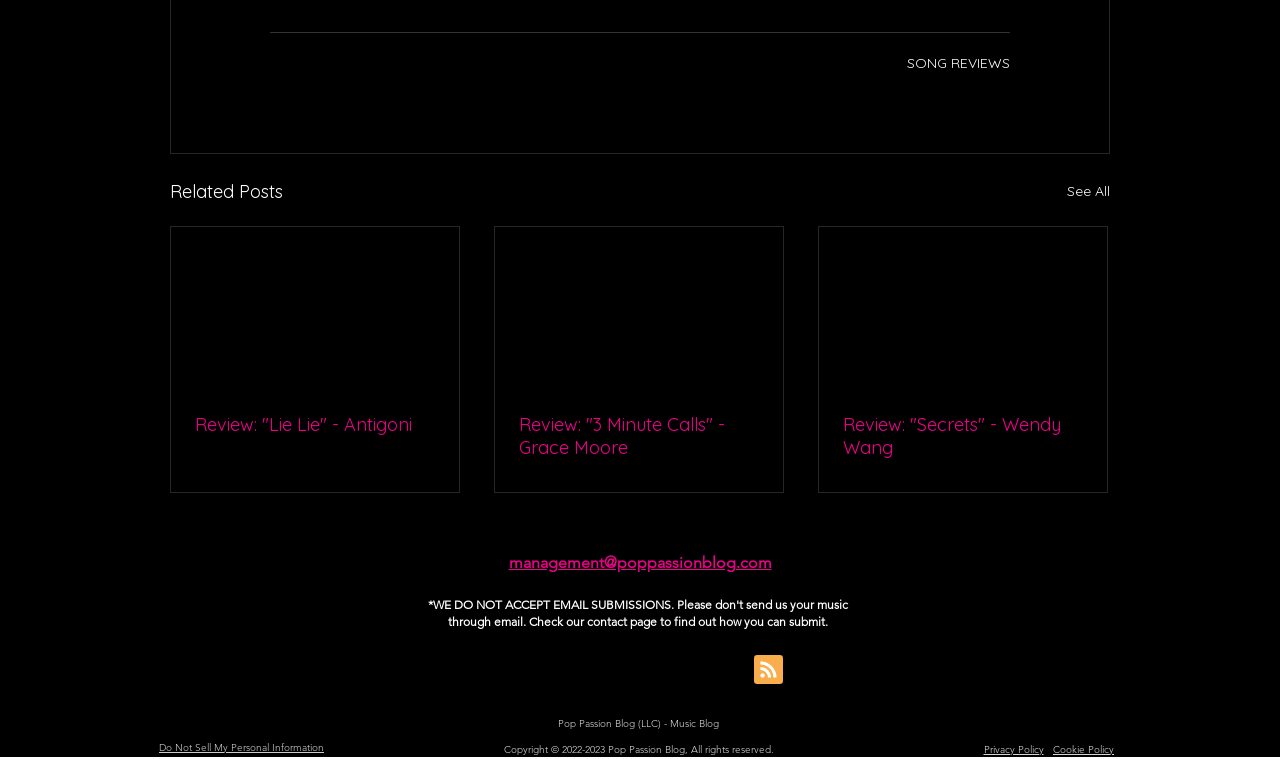What is the purpose of the 'Do Not Sell My Personal Information' button?
Please provide a comprehensive answer based on the contents of the image.

The 'Do Not Sell My Personal Information' button is a popup dialog that allows users to opt out of the sale of their personal information, as required by privacy laws.